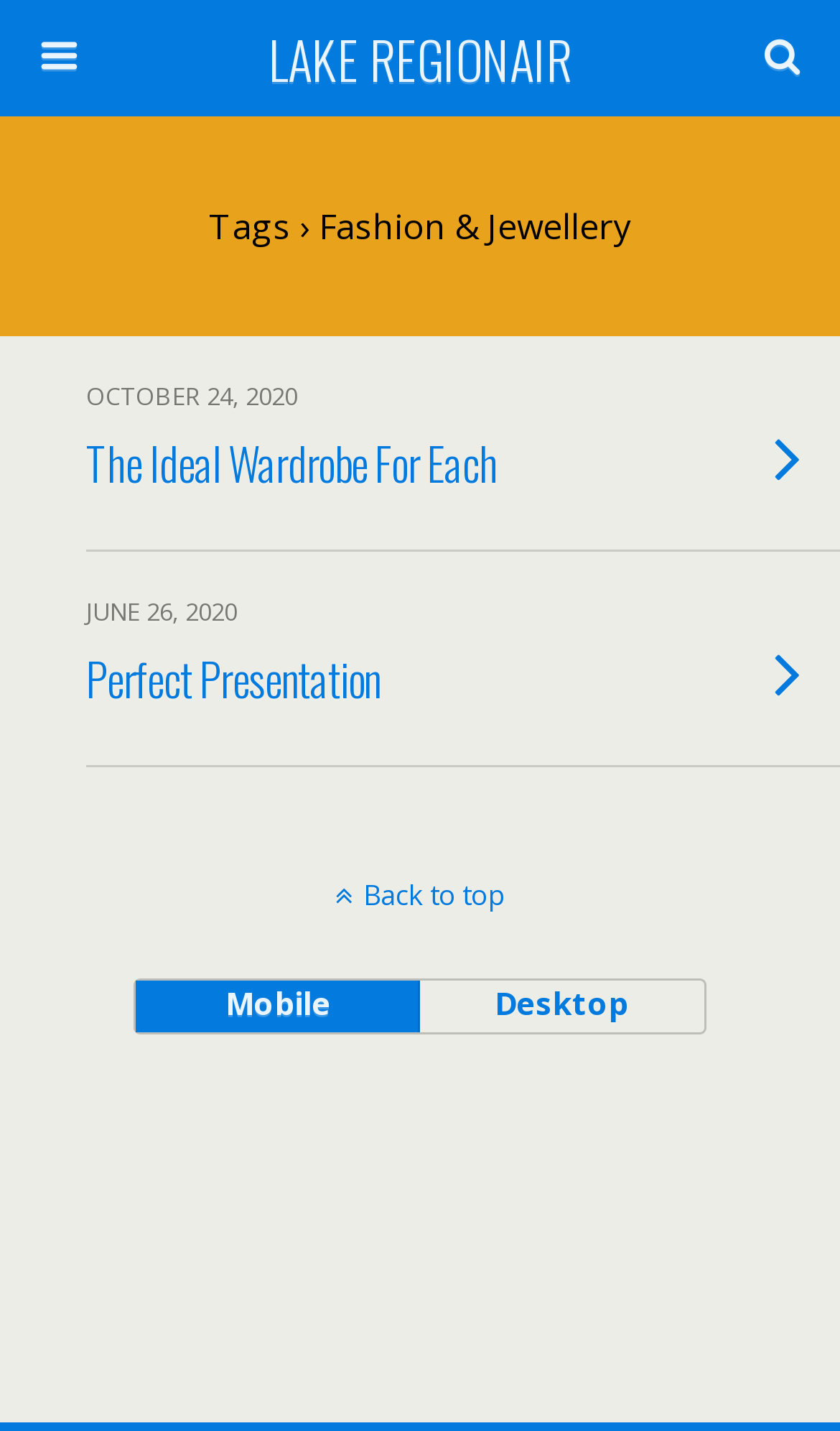Locate the bounding box of the UI element based on this description: "June 26, 2020 Perfect Presentation". Provide four float numbers between 0 and 1 as [left, top, right, bottom].

[0.0, 0.386, 1.0, 0.536]